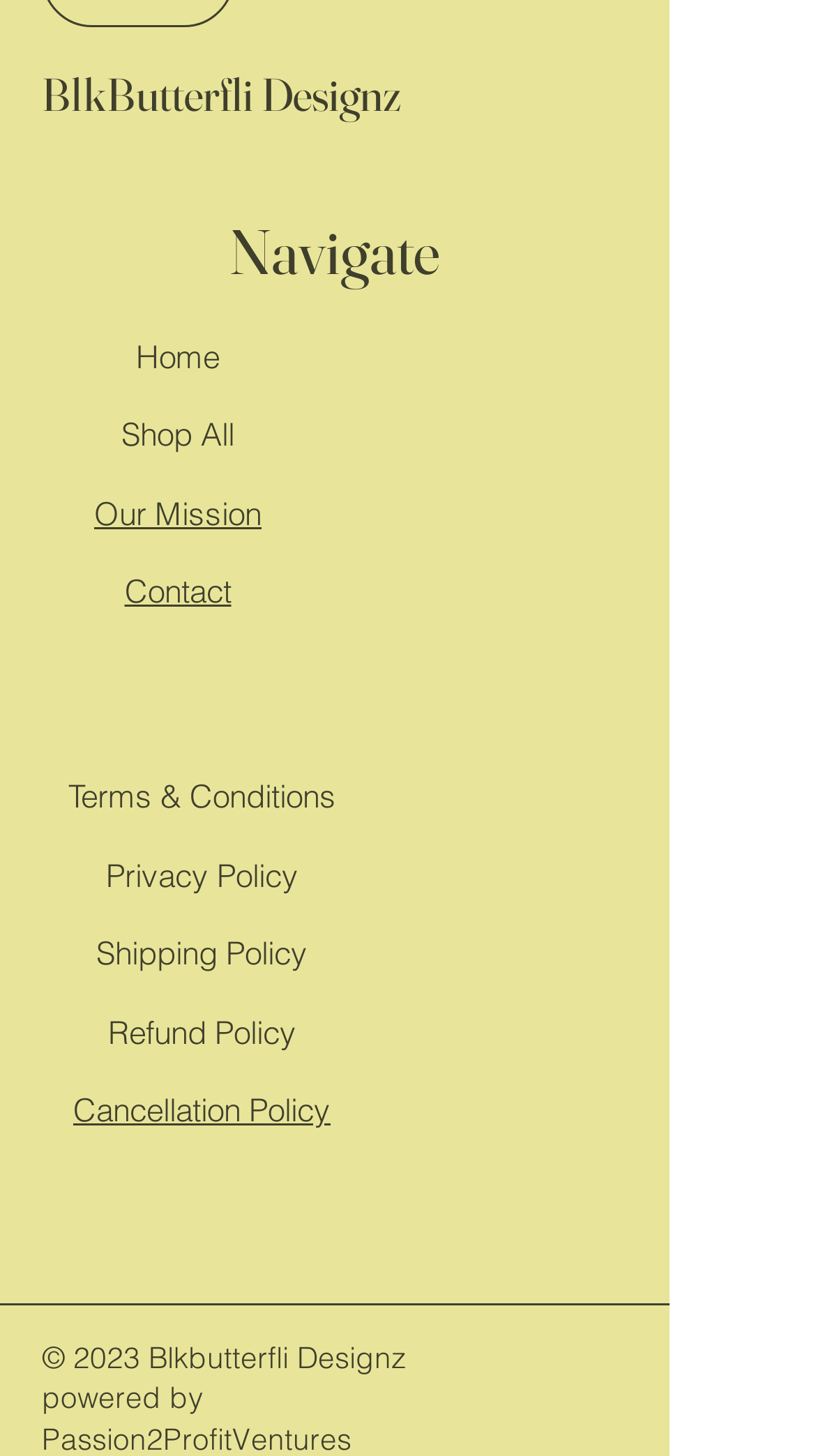Please identify the bounding box coordinates of the element's region that I should click in order to complete the following instruction: "learn about our mission". The bounding box coordinates consist of four float numbers between 0 and 1, i.e., [left, top, right, bottom].

[0.115, 0.339, 0.321, 0.366]